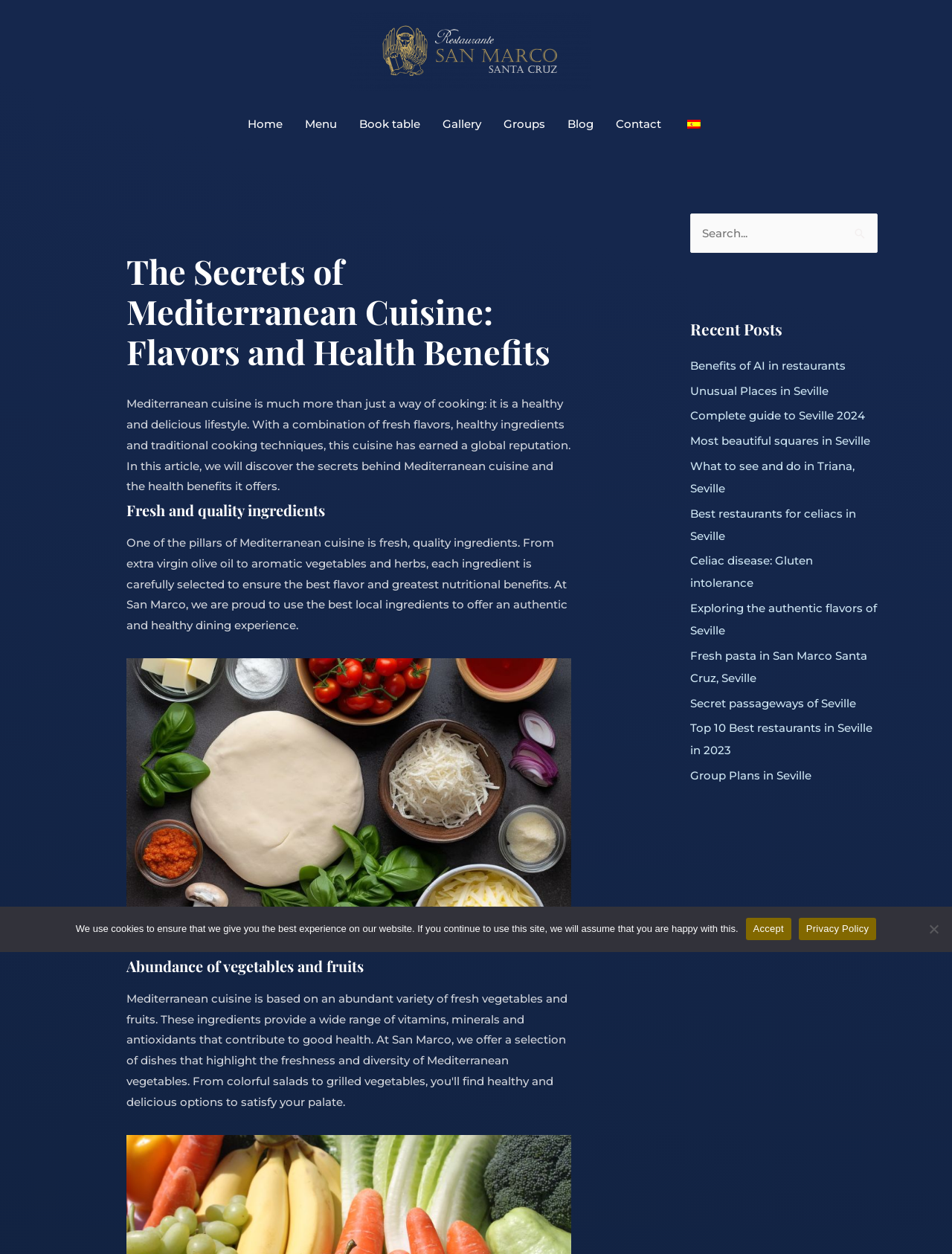Determine the primary headline of the webpage.

The Secrets of Mediterranean Cuisine: Flavors and Health Benefits